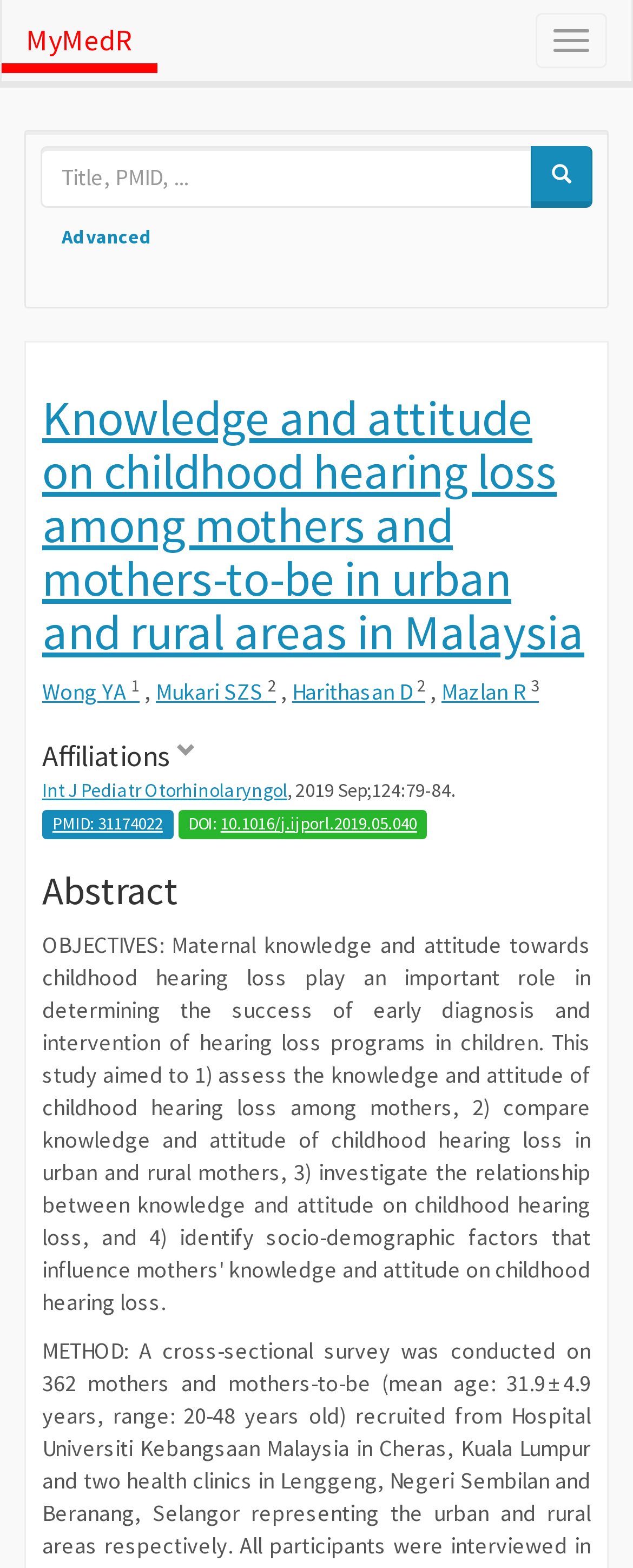Identify the bounding box for the UI element described as: "aria-label="Menu"". Ensure the coordinates are four float numbers between 0 and 1, formatted as [left, top, right, bottom].

None